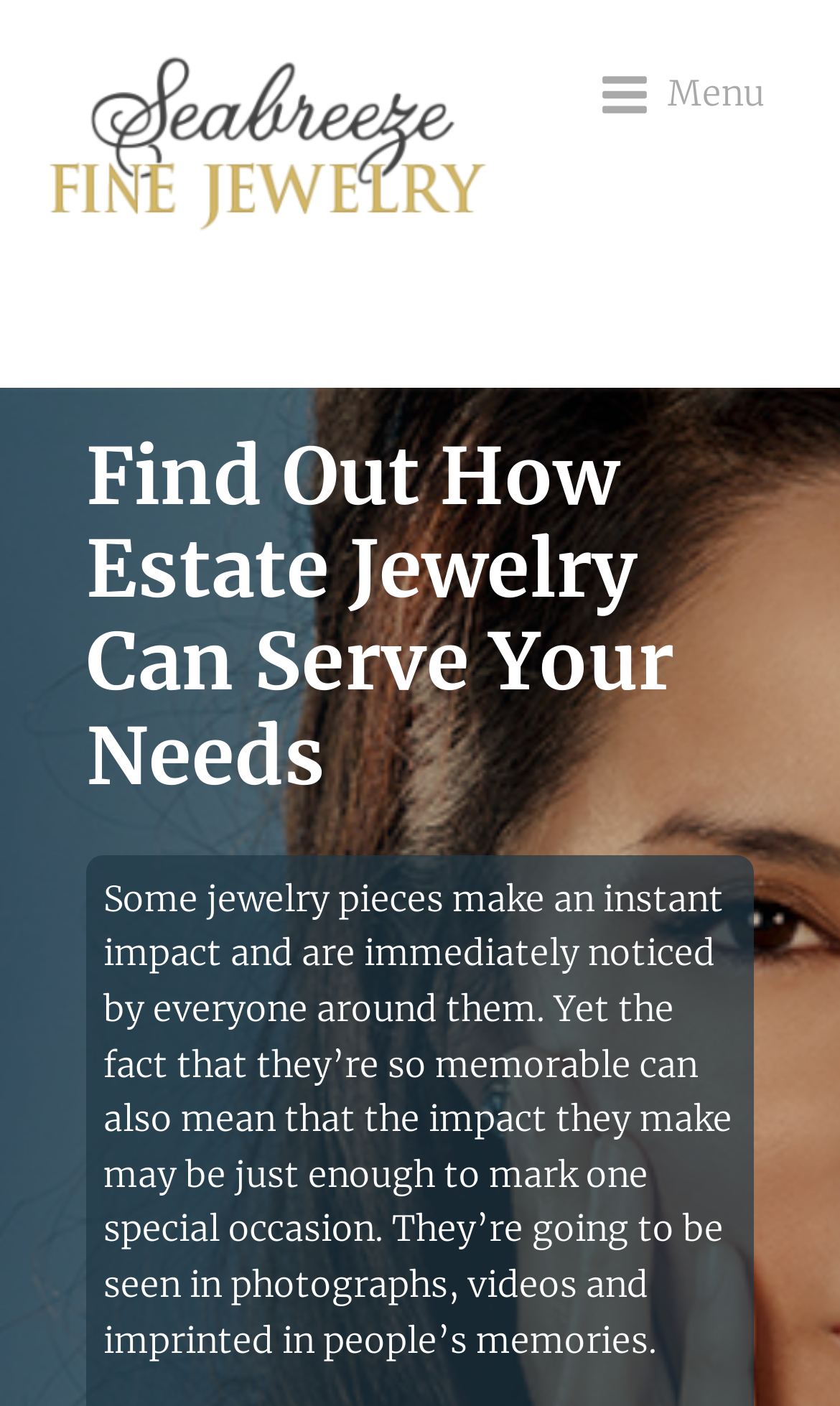Please identify the webpage's heading and generate its text content.

Find Out How Estate Jewelry Can Serve Your Needs